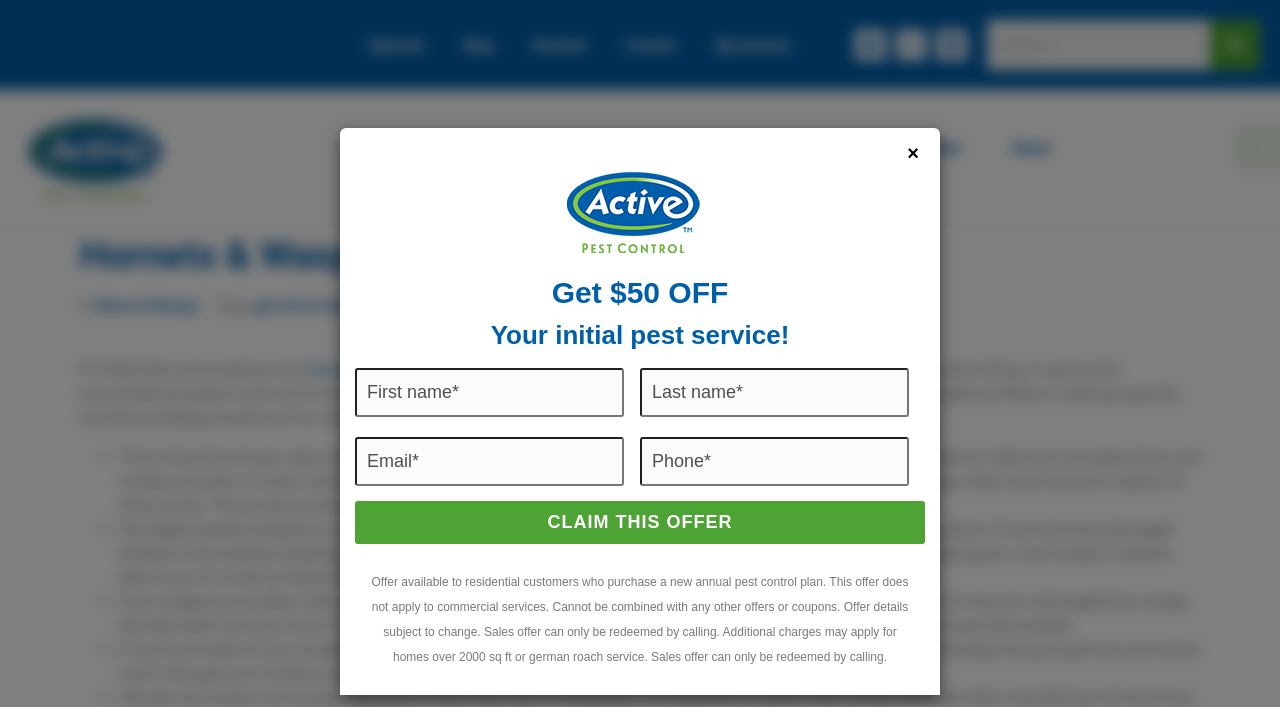Please identify the bounding box coordinates of the element's region that should be clicked to execute the following instruction: "Get a FREE Quote". The bounding box coordinates must be four float numbers between 0 and 1, i.e., [left, top, right, bottom].

[0.859, 0.178, 0.984, 0.24]